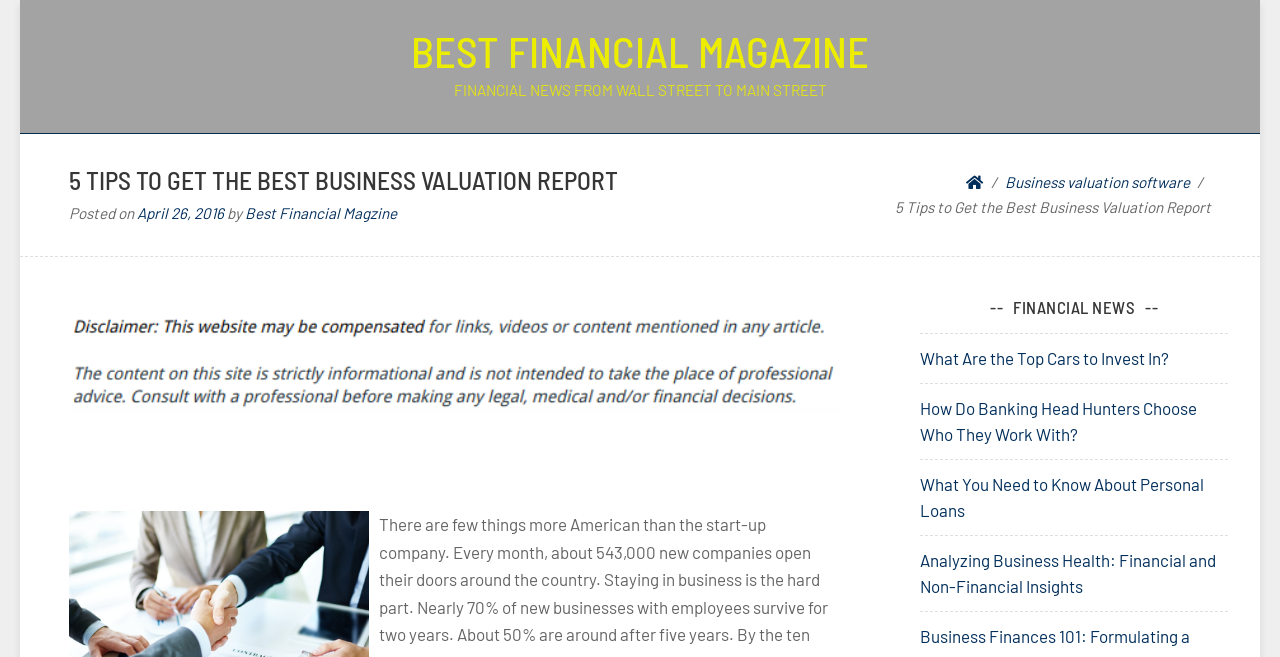Answer this question using a single word or a brief phrase:
How many related articles are shown?

4